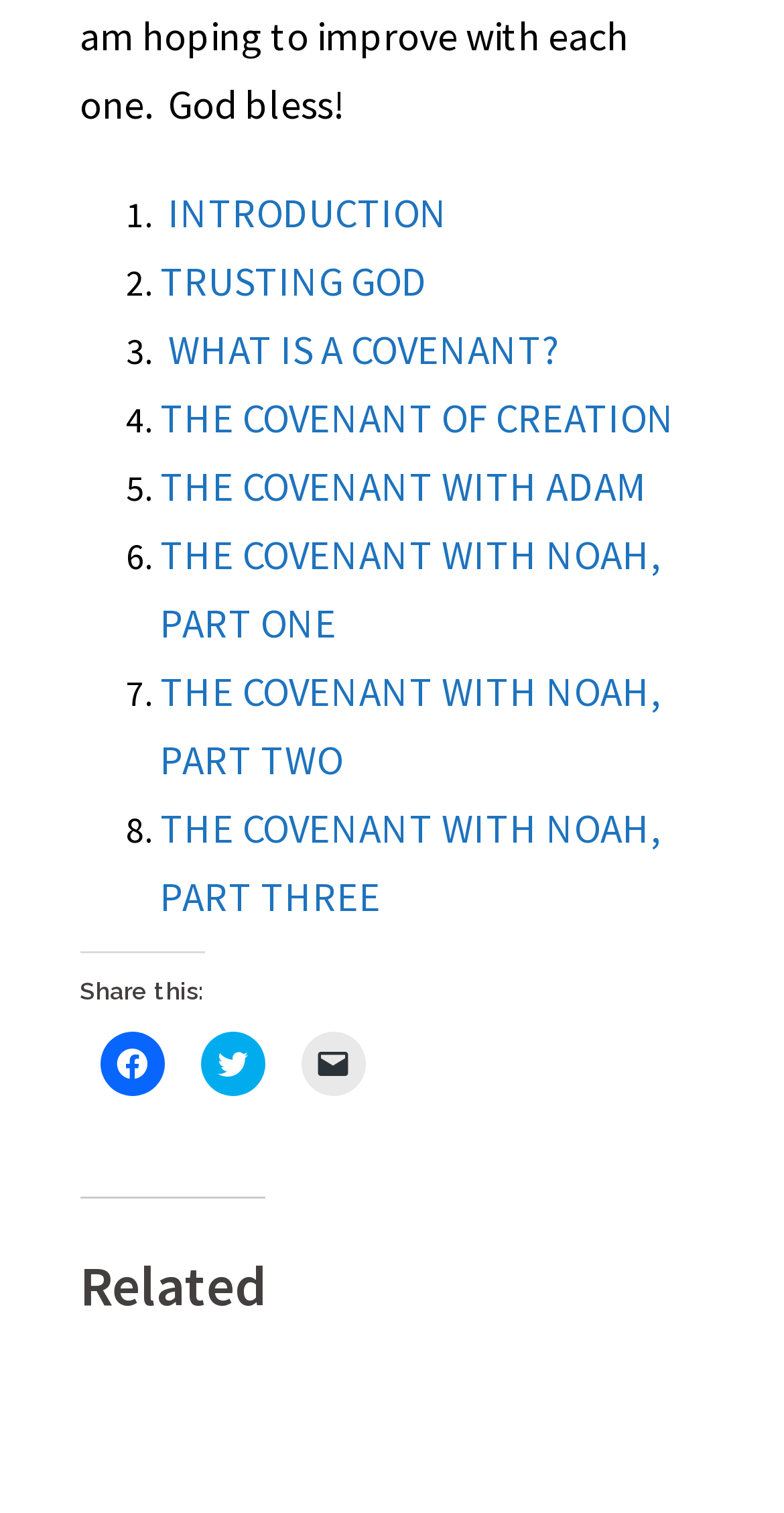Identify the bounding box coordinates for the element you need to click to achieve the following task: "Click on INTRODUCTION". The coordinates must be four float values ranging from 0 to 1, formatted as [left, top, right, bottom].

[0.215, 0.123, 0.571, 0.156]